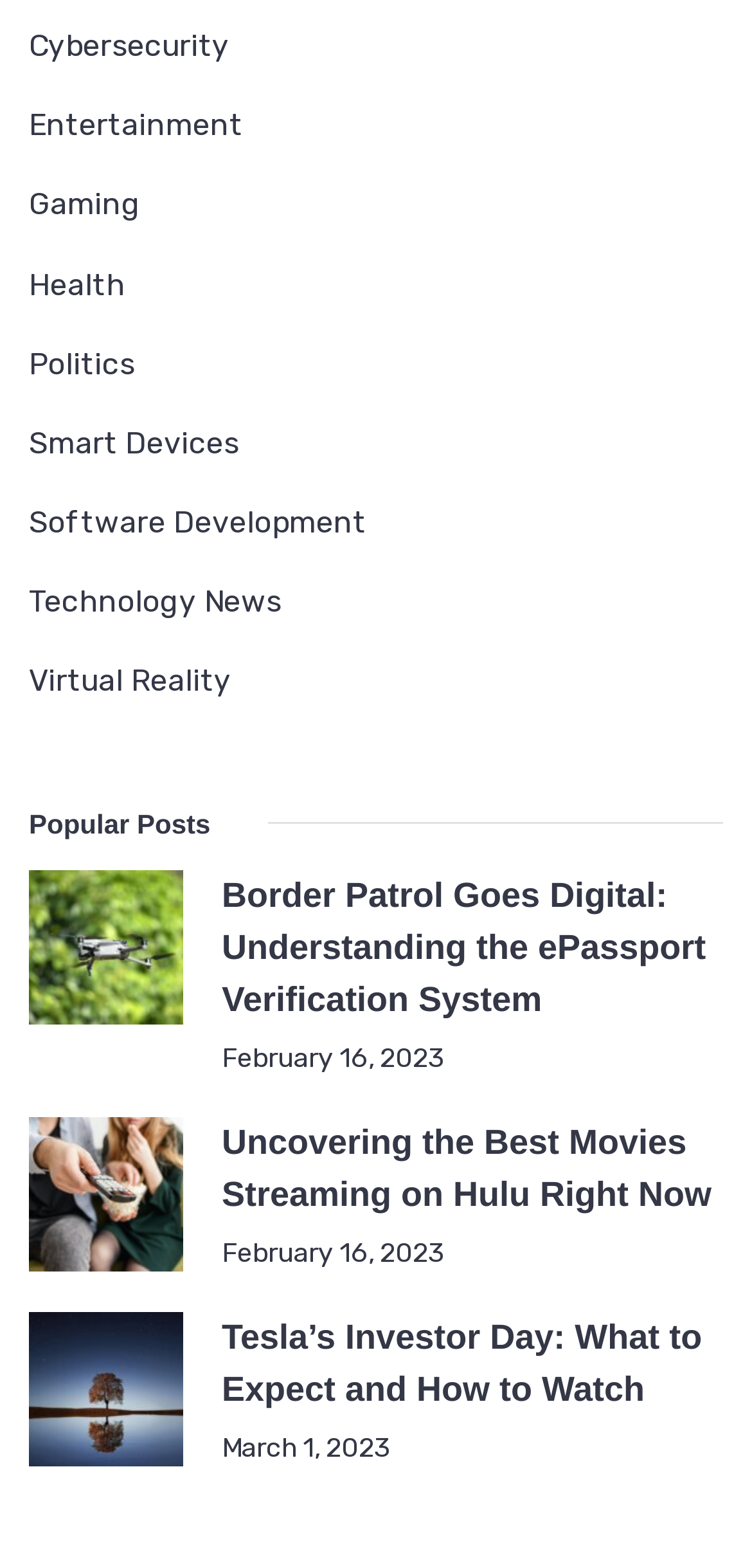What categories are available on this website?
Please analyze the image and answer the question with as much detail as possible.

By looking at the top links on the webpage, I can see that there are multiple categories available, including Cybersecurity, Entertainment, Gaming, Health, Politics, Smart Devices, Software Development, Technology News, and Virtual Reality.